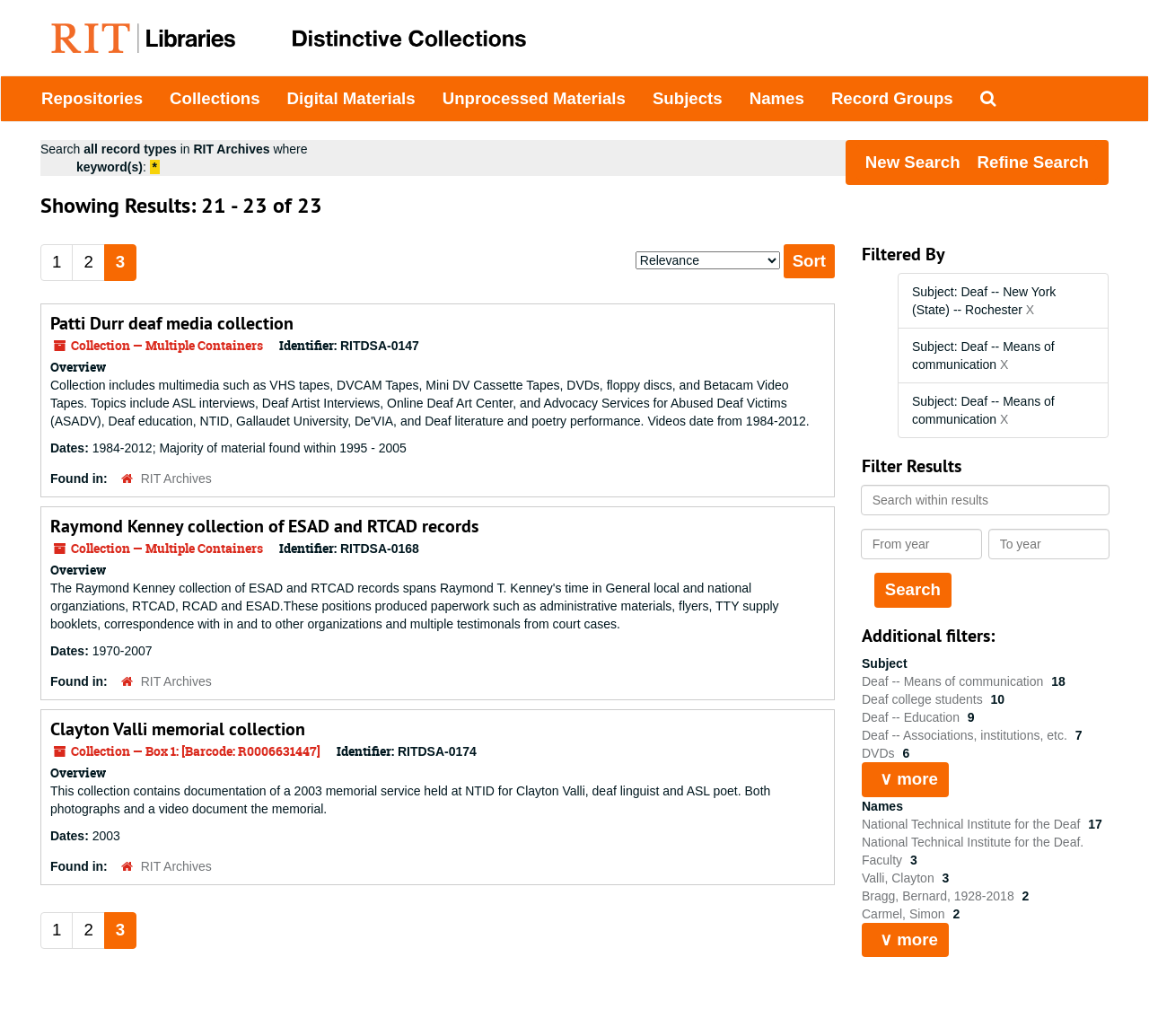Using the information in the image, give a detailed answer to the following question: What is the name of the first collection?

I found the name of the first collection by reading the heading 'Patti Durr deaf media collection' which is the title of the first collection listed on the page.